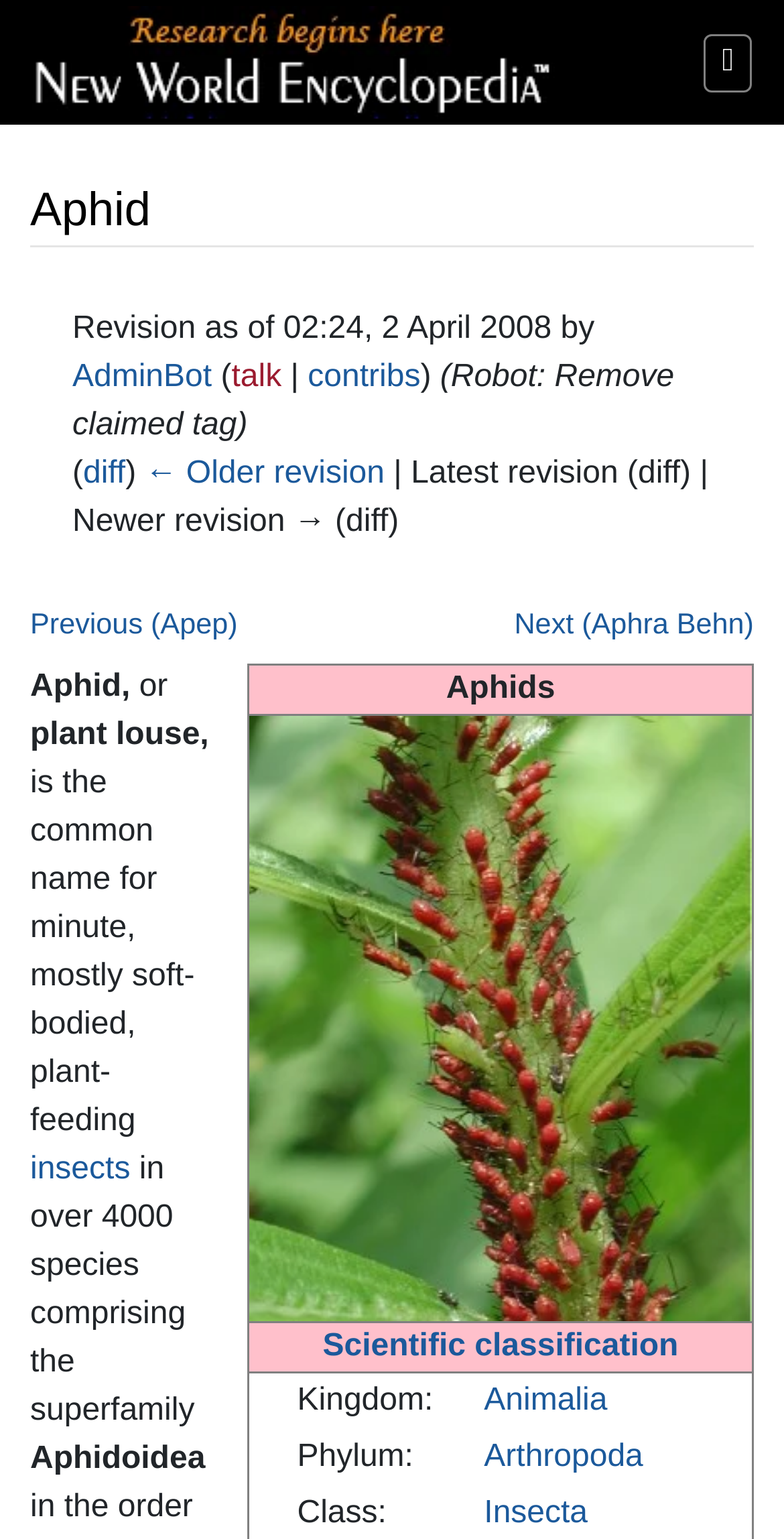Examine the image and give a thorough answer to the following question:
What is the phylum of the aphid insect?

The phylum of the aphid insect is Arthropoda, which can be found in the table under 'Scientific classification' where it is listed as 'Phylum: Arthropoda'.